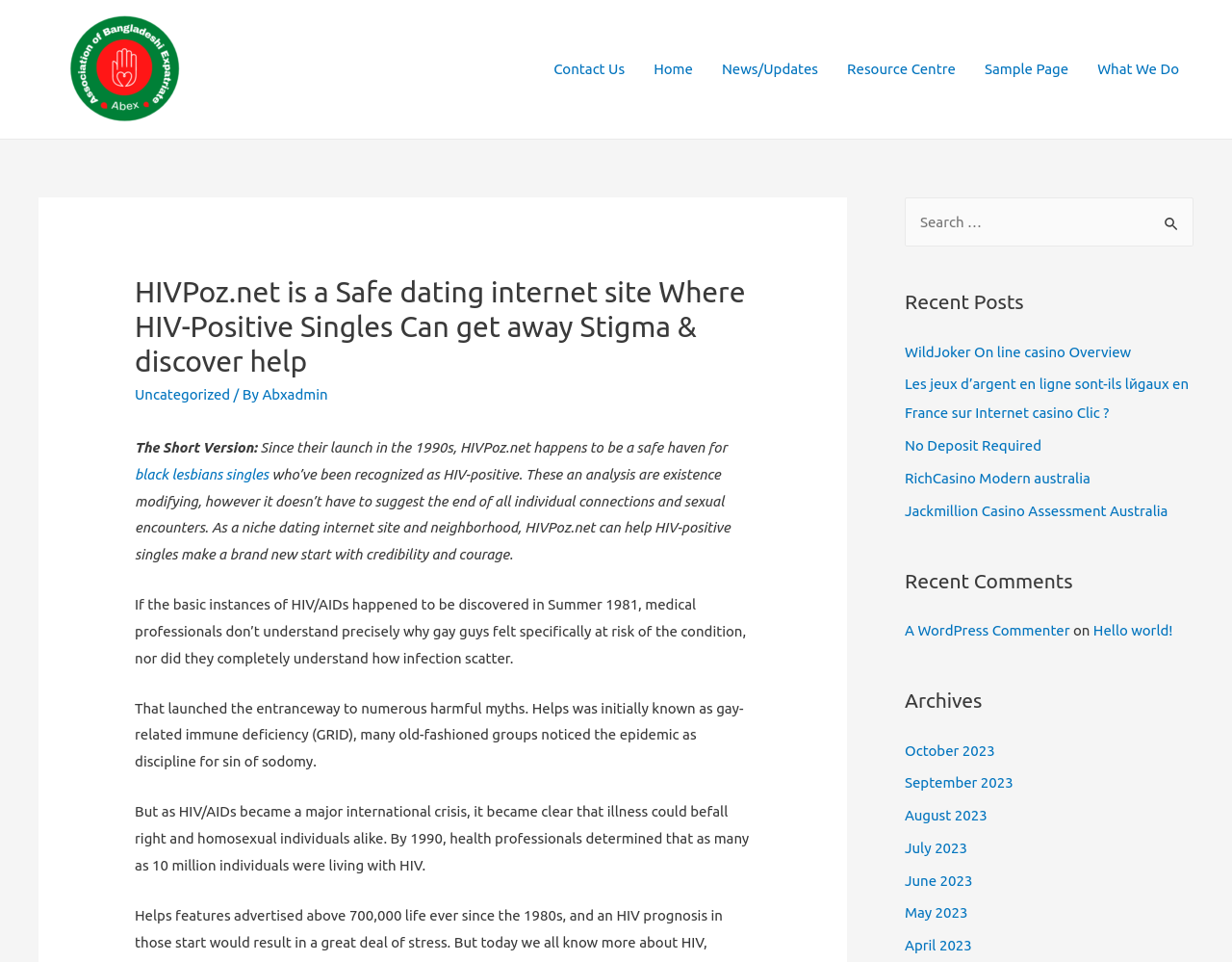Identify the bounding box coordinates of the part that should be clicked to carry out this instruction: "Read the 'Recent Posts'".

[0.734, 0.298, 0.969, 0.33]